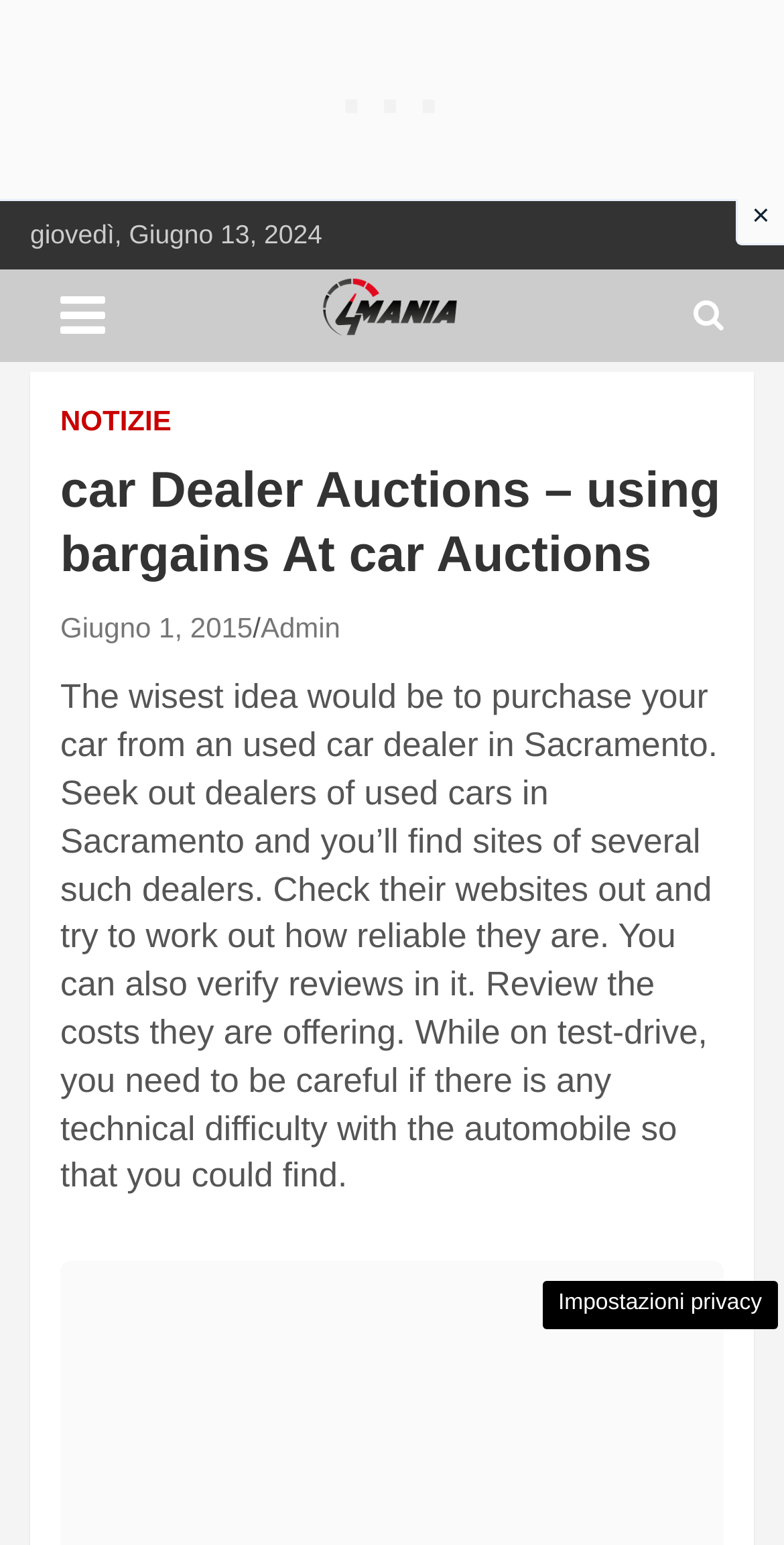Kindly respond to the following question with a single word or a brief phrase: 
What is the language of the webpage?

Italian